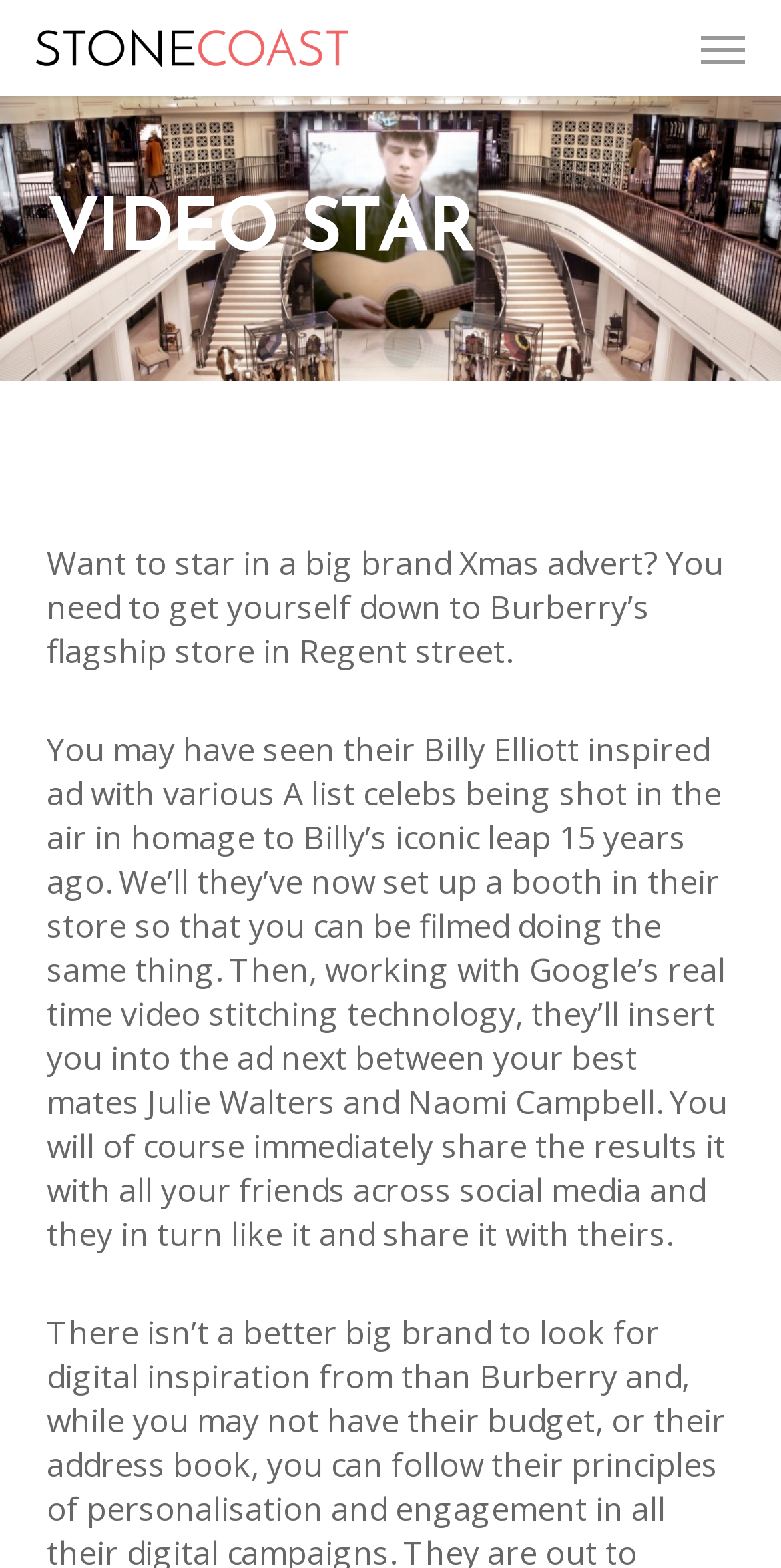Extract the bounding box coordinates for the described element: "alt="Stonecoast Creative"". The coordinates should be represented as four float numbers between 0 and 1: [left, top, right, bottom].

[0.046, 0.015, 0.446, 0.046]